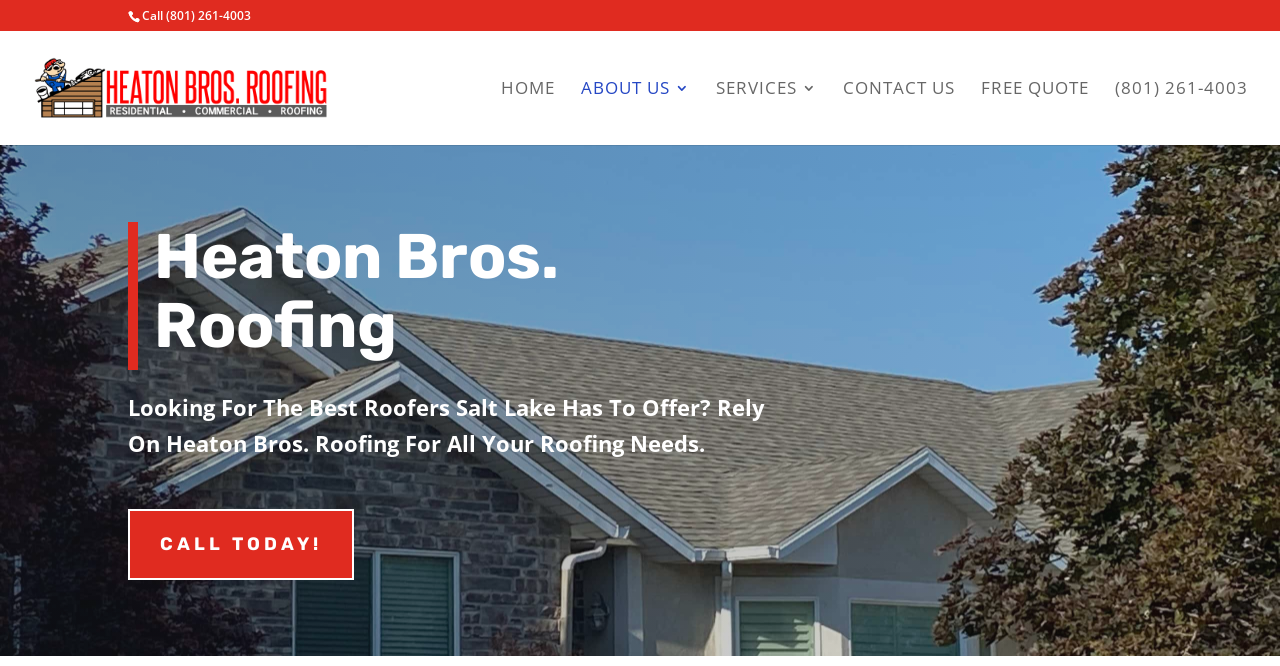Could you highlight the region that needs to be clicked to execute the instruction: "Click on News"?

None